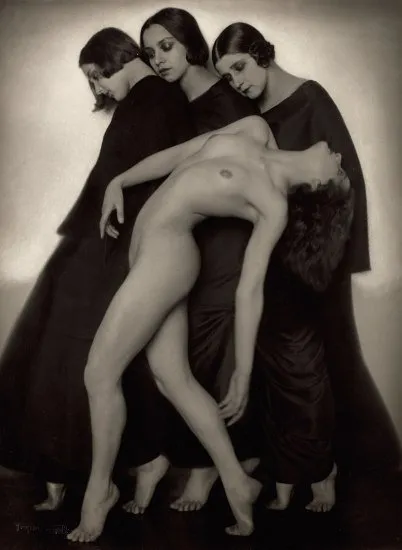What art movement is reflected in the overall aesthetic?
Provide a detailed and extensive answer to the question.

The caption states that the overall aesthetic reflects the sensuality and complexity often found in the Rococo art movement, while simultaneously presenting a modern interpretation of the human condition.